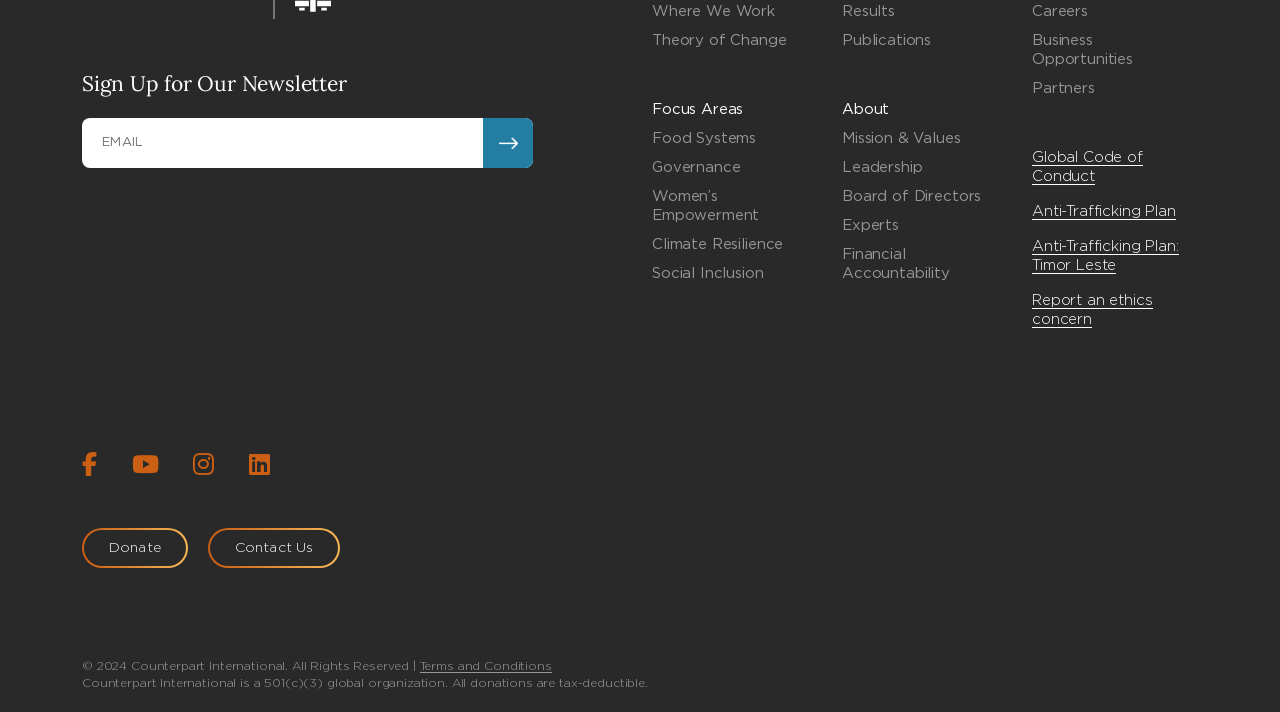Find the bounding box coordinates for the element that must be clicked to complete the instruction: "Submit newsletter registration". The coordinates should be four float numbers between 0 and 1, indicated as [left, top, right, bottom].

[0.377, 0.166, 0.416, 0.237]